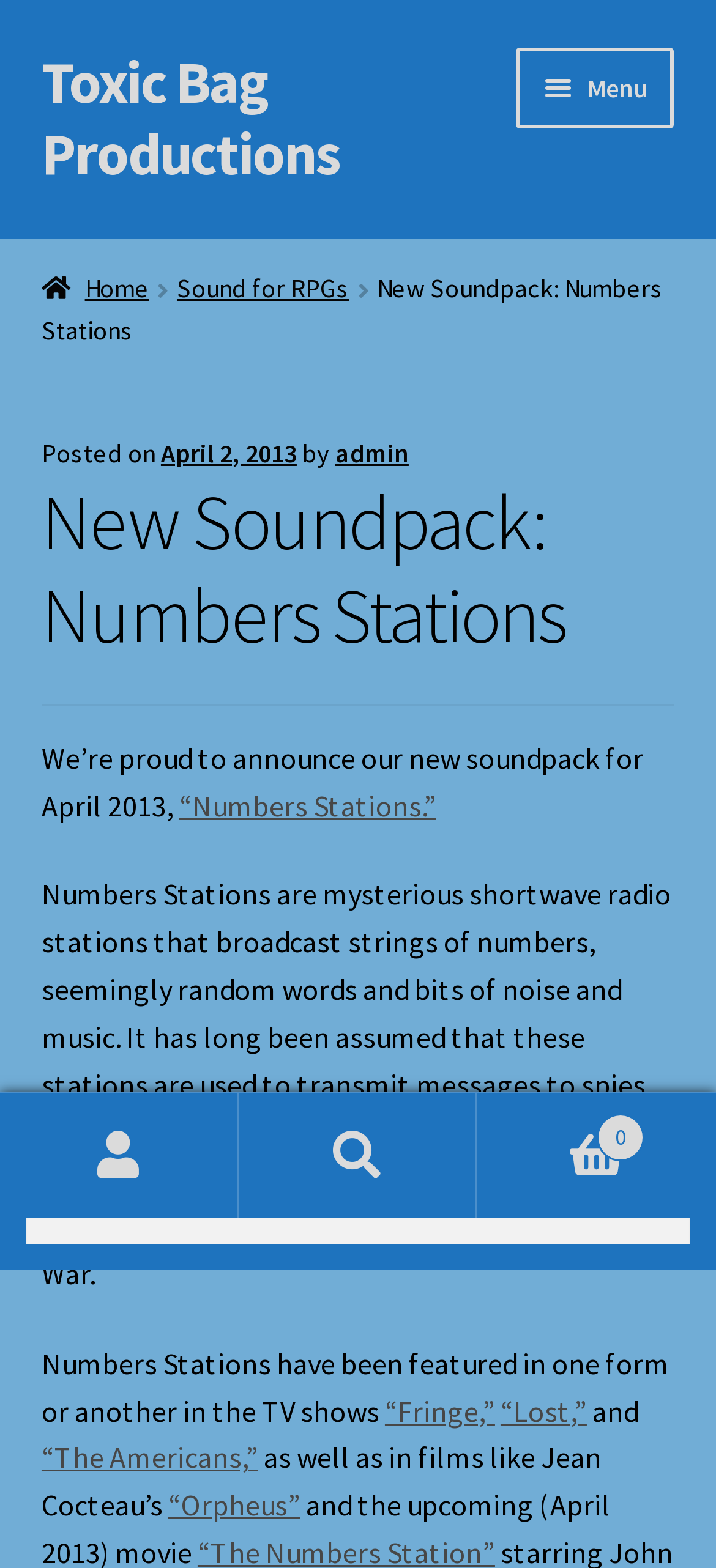How many items are in the cart?
Carefully examine the image and provide a detailed answer to the question.

The webpage shows a cart icon with the text 'Cart 0', indicating that there are no items in the cart.